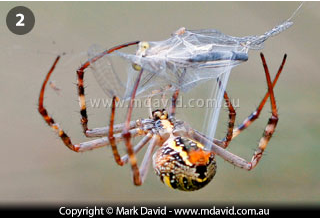What is the spider wrapping in its web?
From the image, respond with a single word or phrase.

a damselfly